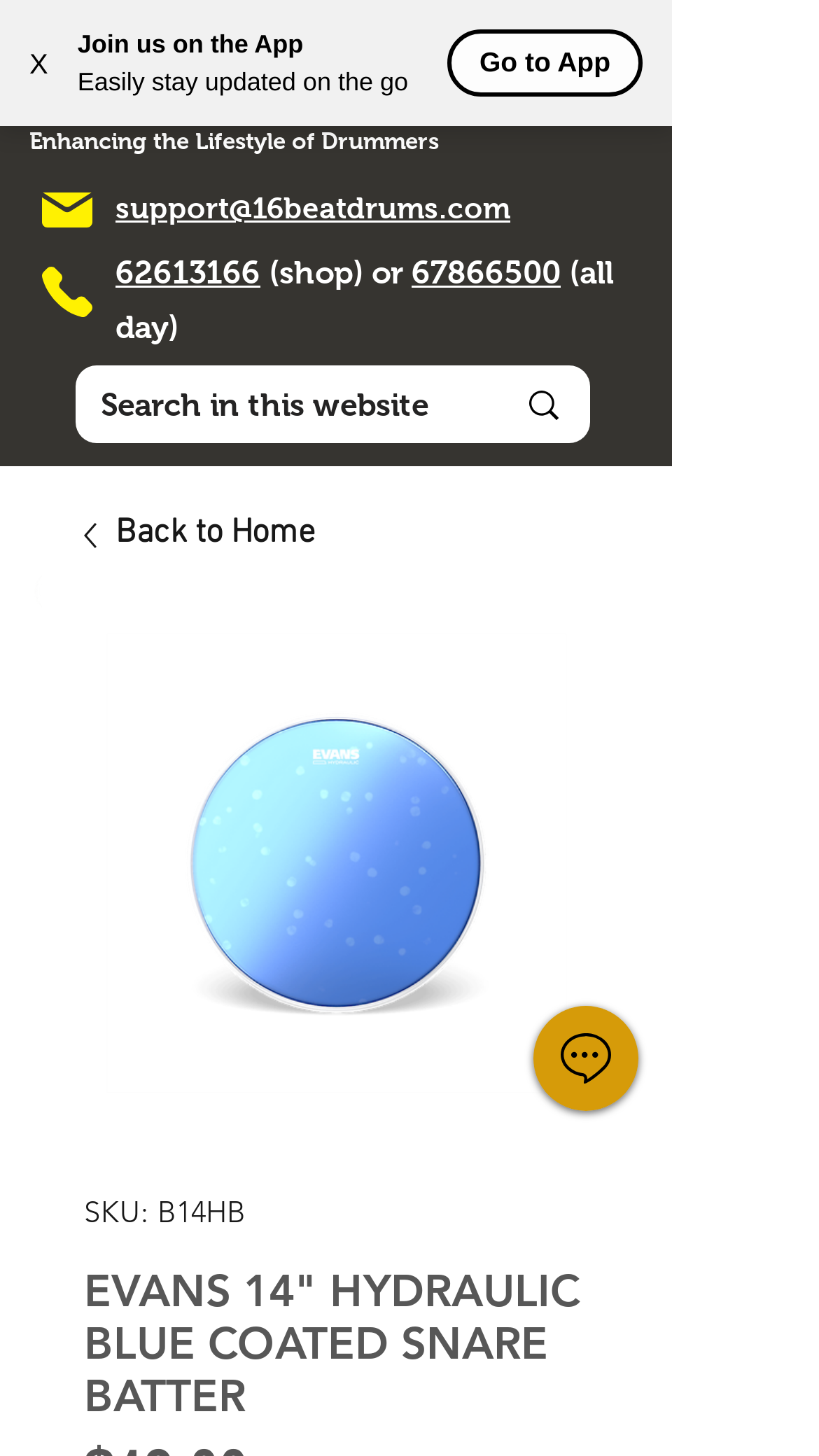Please find the bounding box coordinates of the clickable region needed to complete the following instruction: "Search in this website". The bounding box coordinates must consist of four float numbers between 0 and 1, i.e., [left, top, right, bottom].

[0.123, 0.251, 0.549, 0.305]